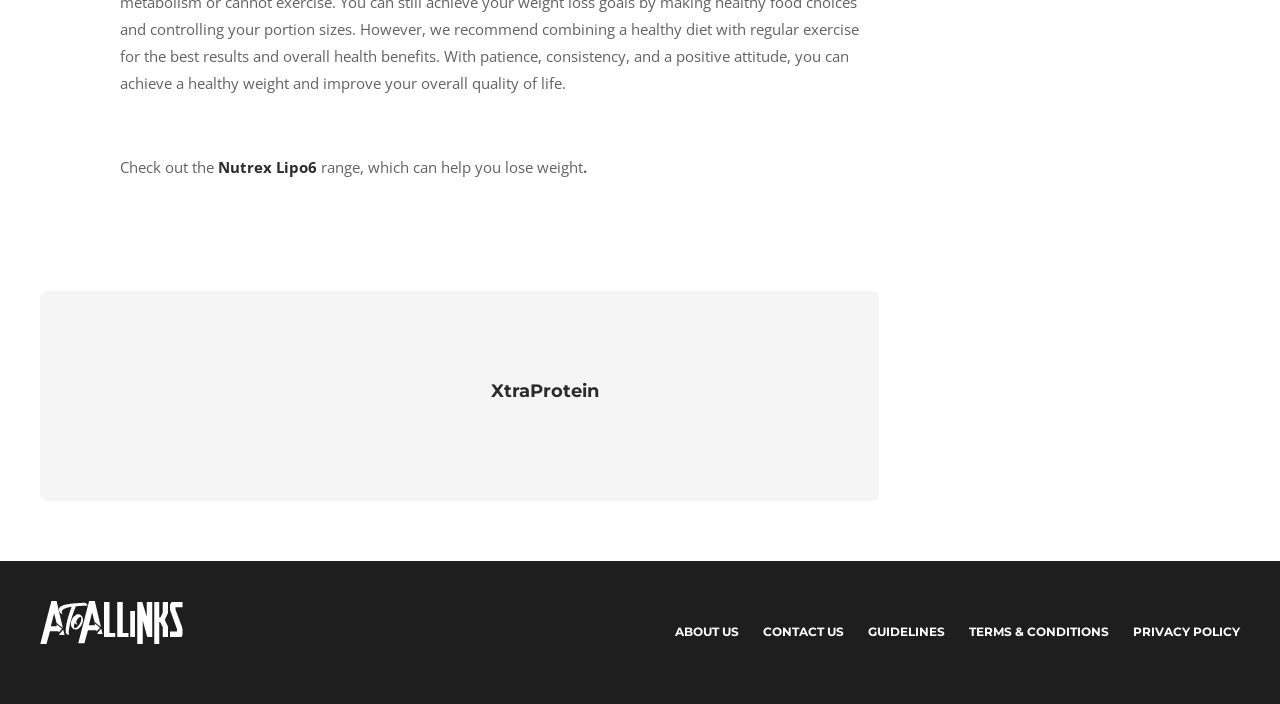What is the name of the protein supplement?
Respond to the question with a single word or phrase according to the image.

XtraProtein